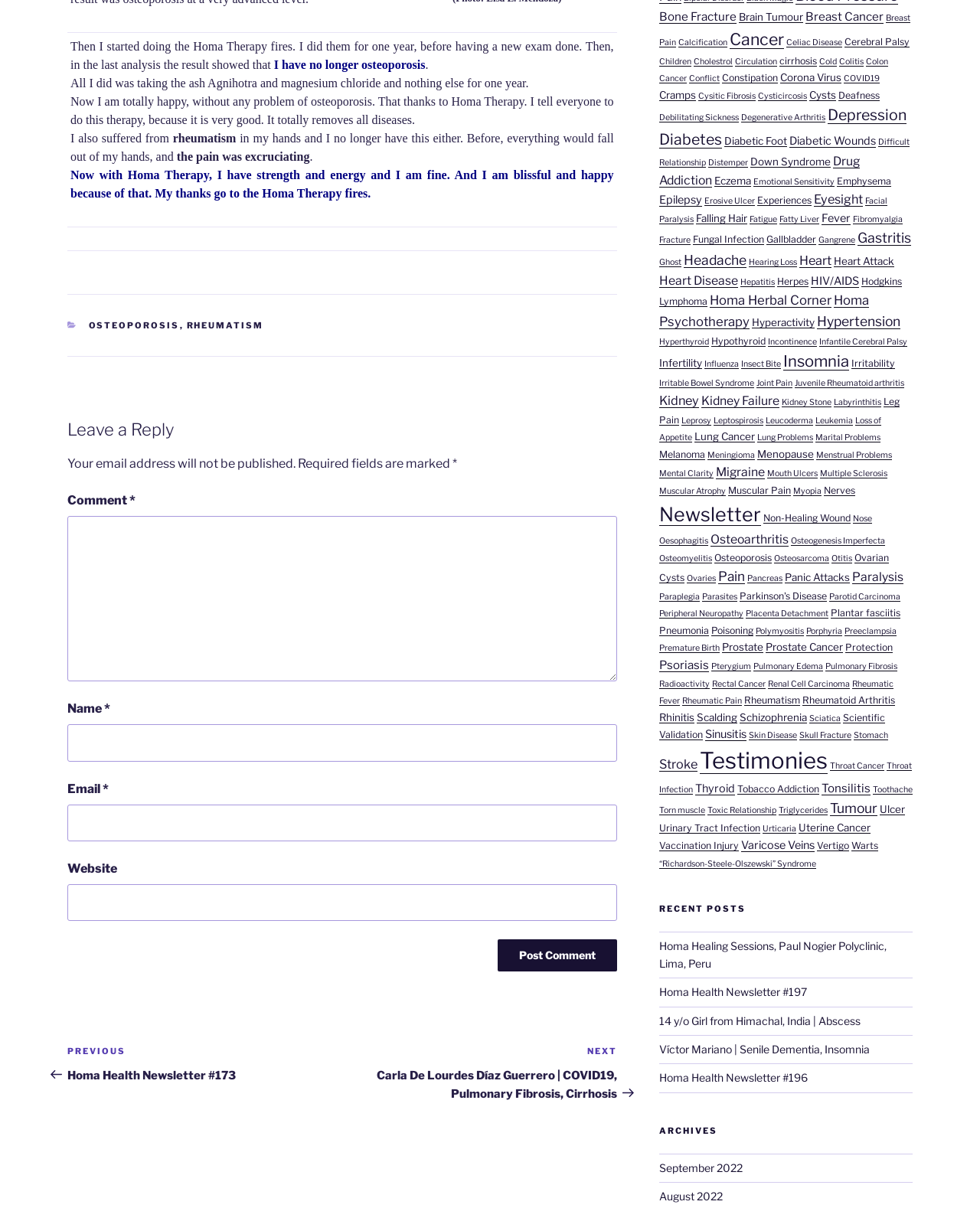Can you find the bounding box coordinates for the UI element given this description: "Irritable Bowel Syndrome"? Provide the coordinates as four float numbers between 0 and 1: [left, top, right, bottom].

[0.673, 0.313, 0.769, 0.322]